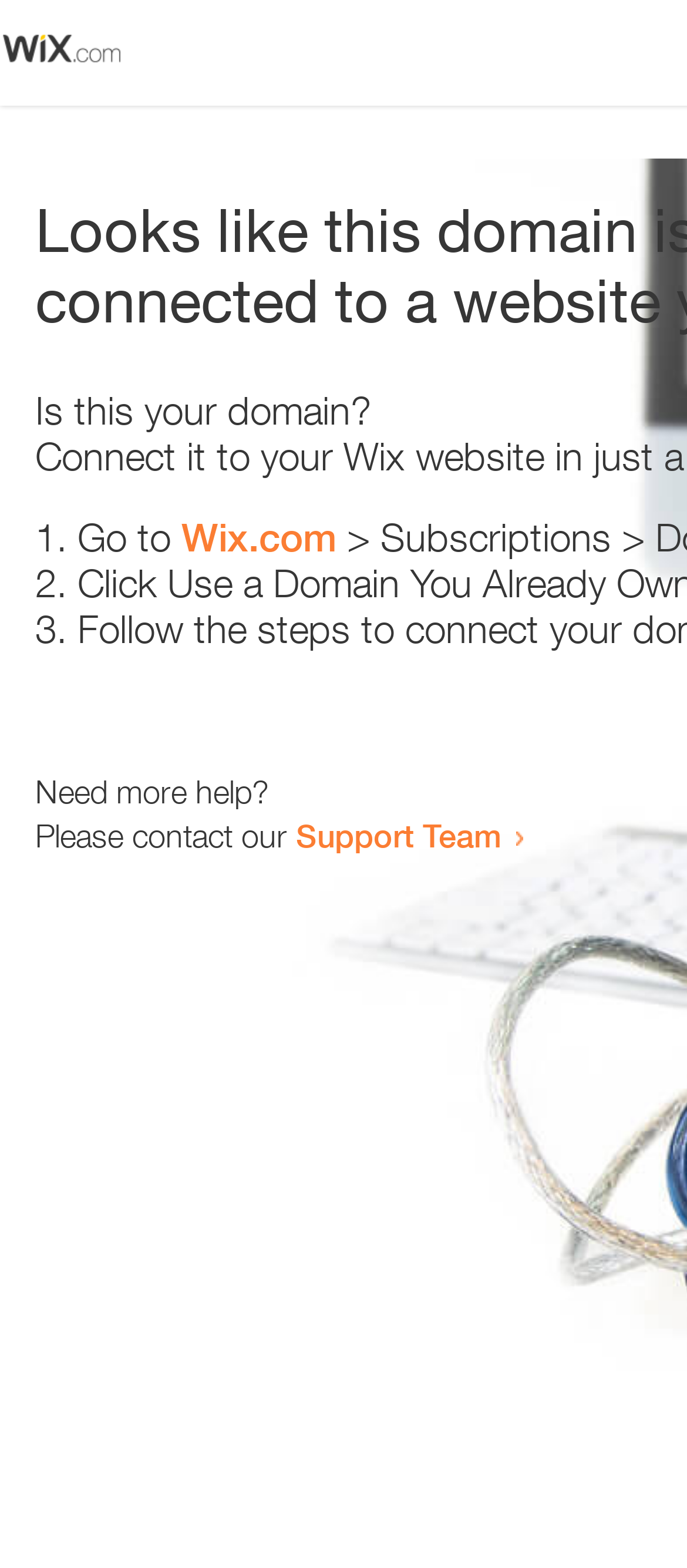What is the support team contact method?
Give a detailed explanation using the information visible in the image.

The webpage contains a link 'Support Team' which suggests that the support team can be contacted by clicking on this link. This implies that the contact method is through a link.